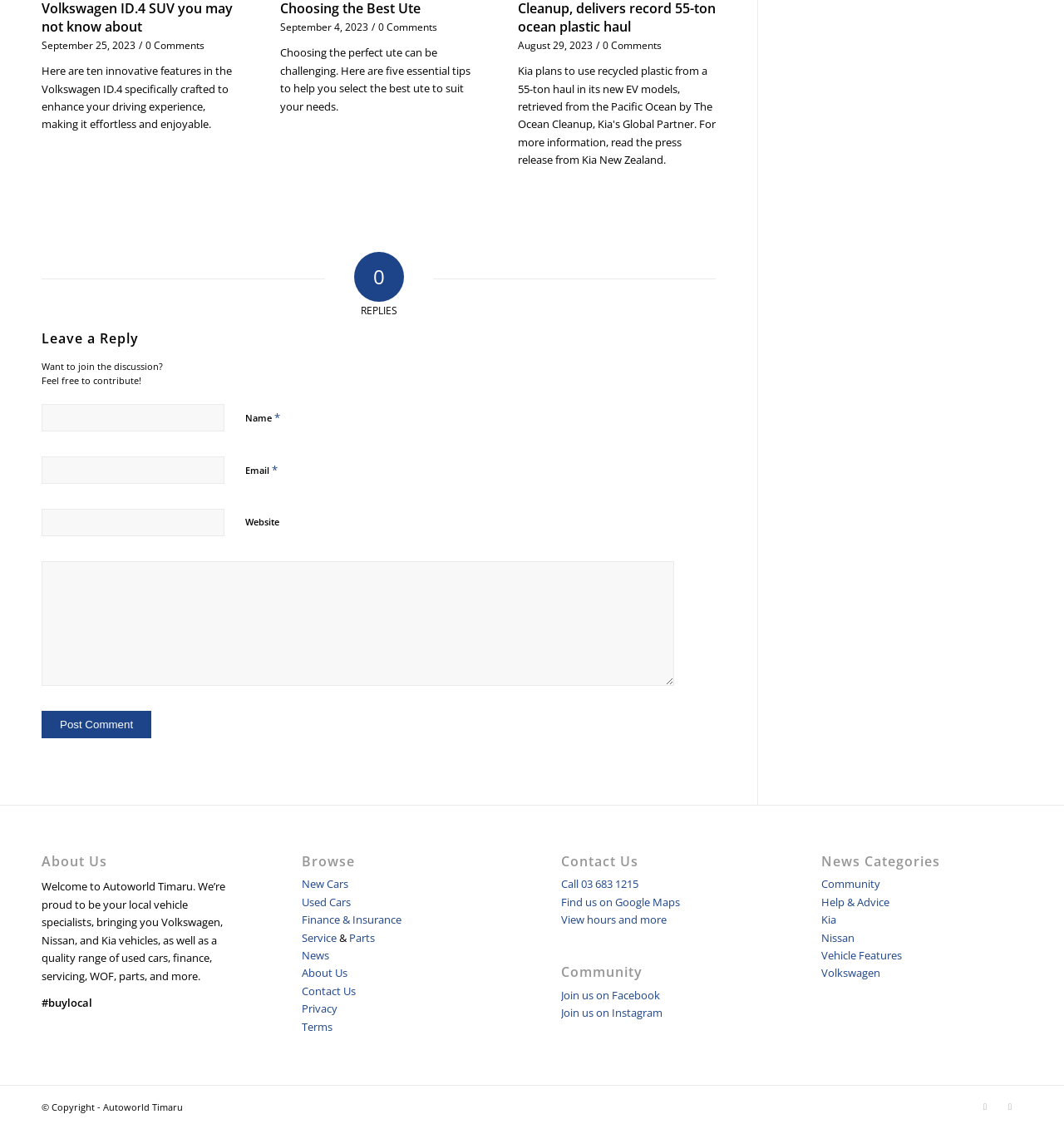Please locate the bounding box coordinates of the element that should be clicked to complete the given instruction: "View news categories".

[0.772, 0.732, 0.827, 0.745]